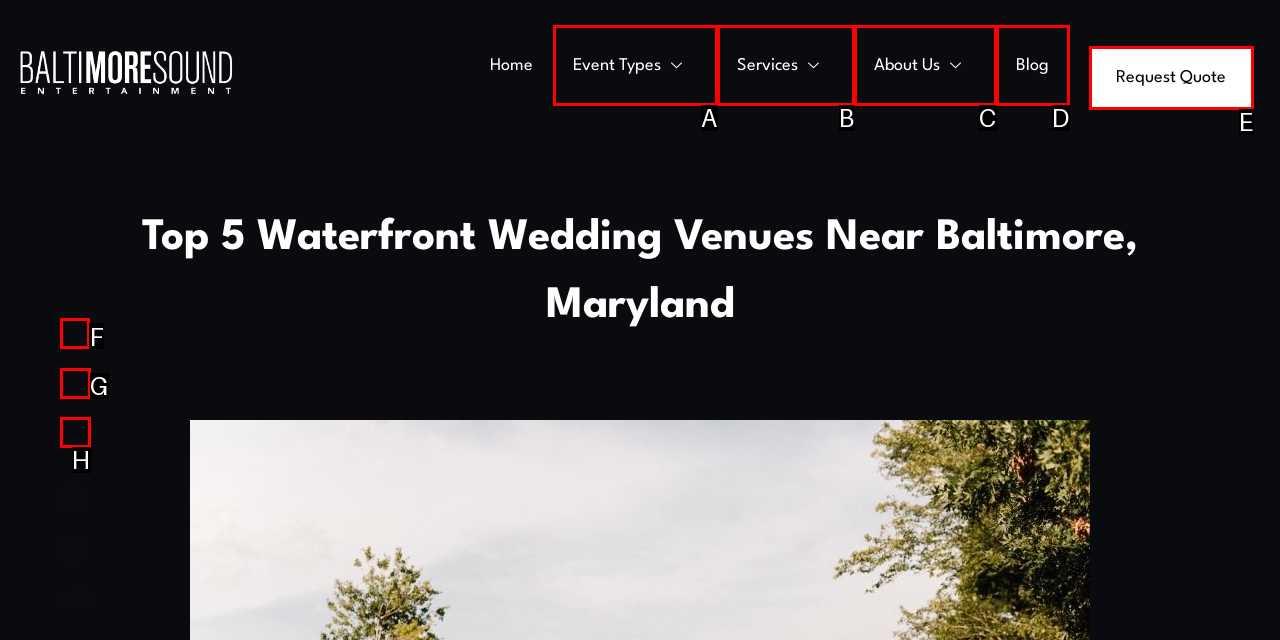Identify the correct letter of the UI element to click for this task: Click on Facebook link
Respond with the letter from the listed options.

F